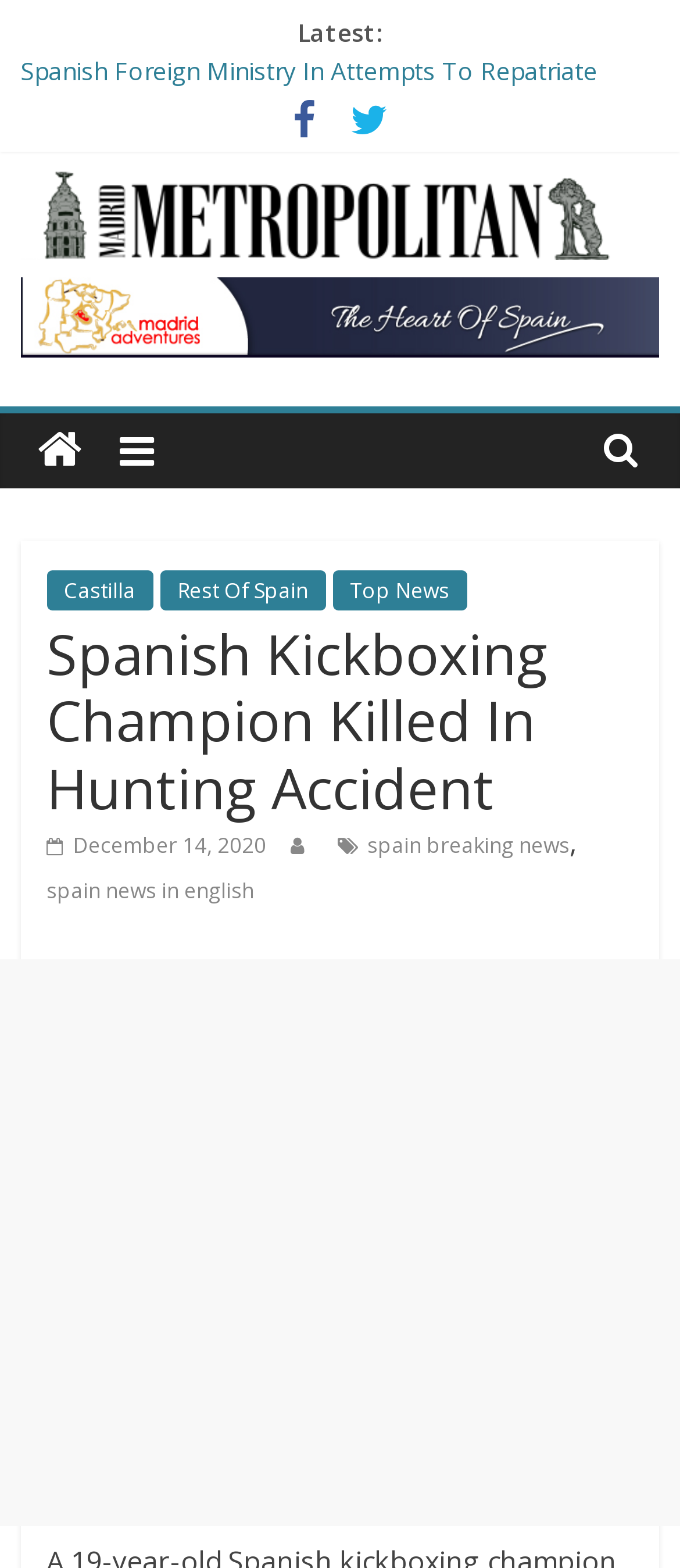Please provide the bounding box coordinates for the element that needs to be clicked to perform the instruction: "Read latest news". The coordinates must consist of four float numbers between 0 and 1, formatted as [left, top, right, bottom].

[0.437, 0.01, 0.563, 0.031]